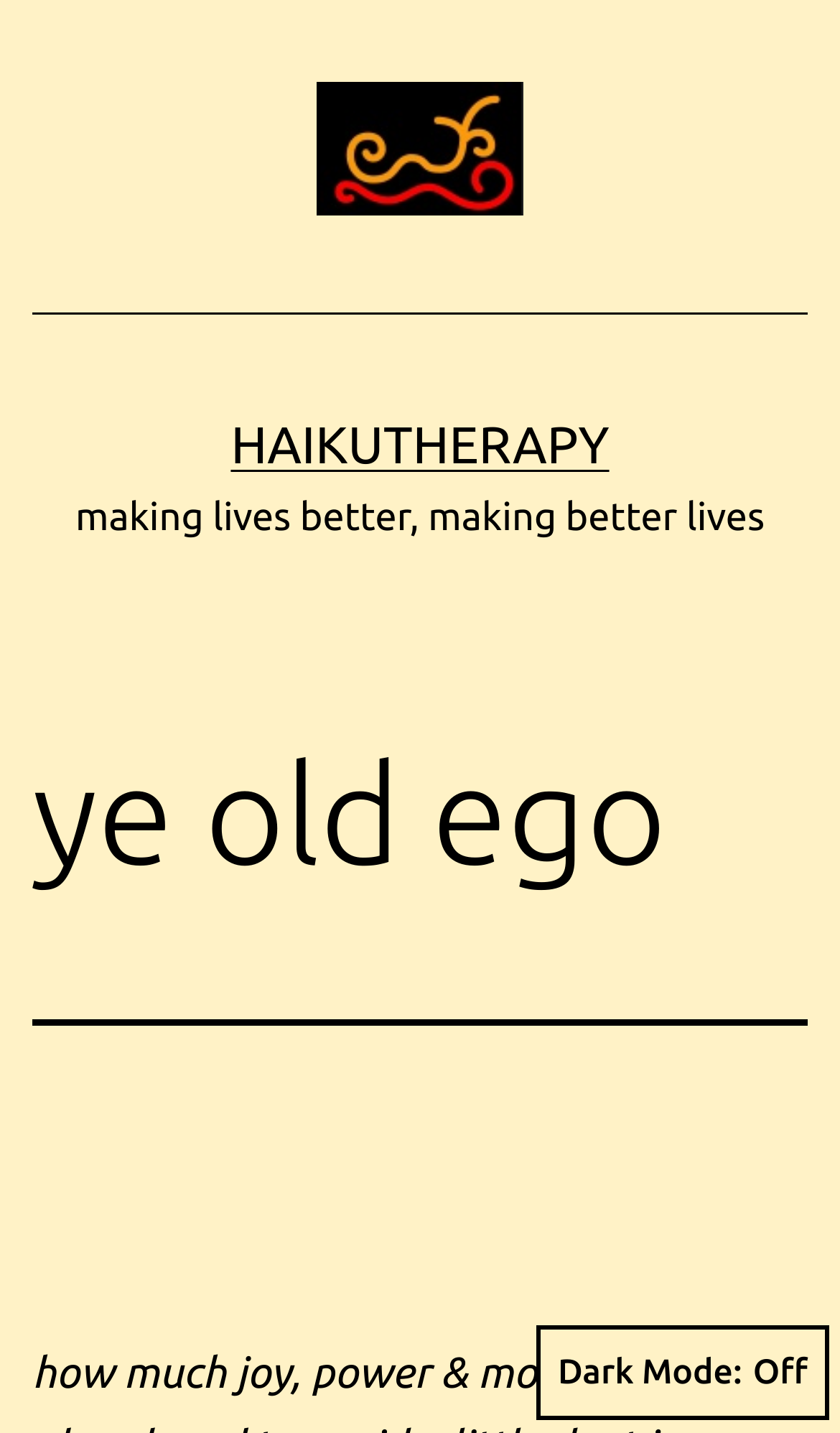Find the UI element described as: "Dark Mode:" and predict its bounding box coordinates. Ensure the coordinates are four float numbers between 0 and 1, [left, top, right, bottom].

[0.638, 0.925, 0.987, 0.991]